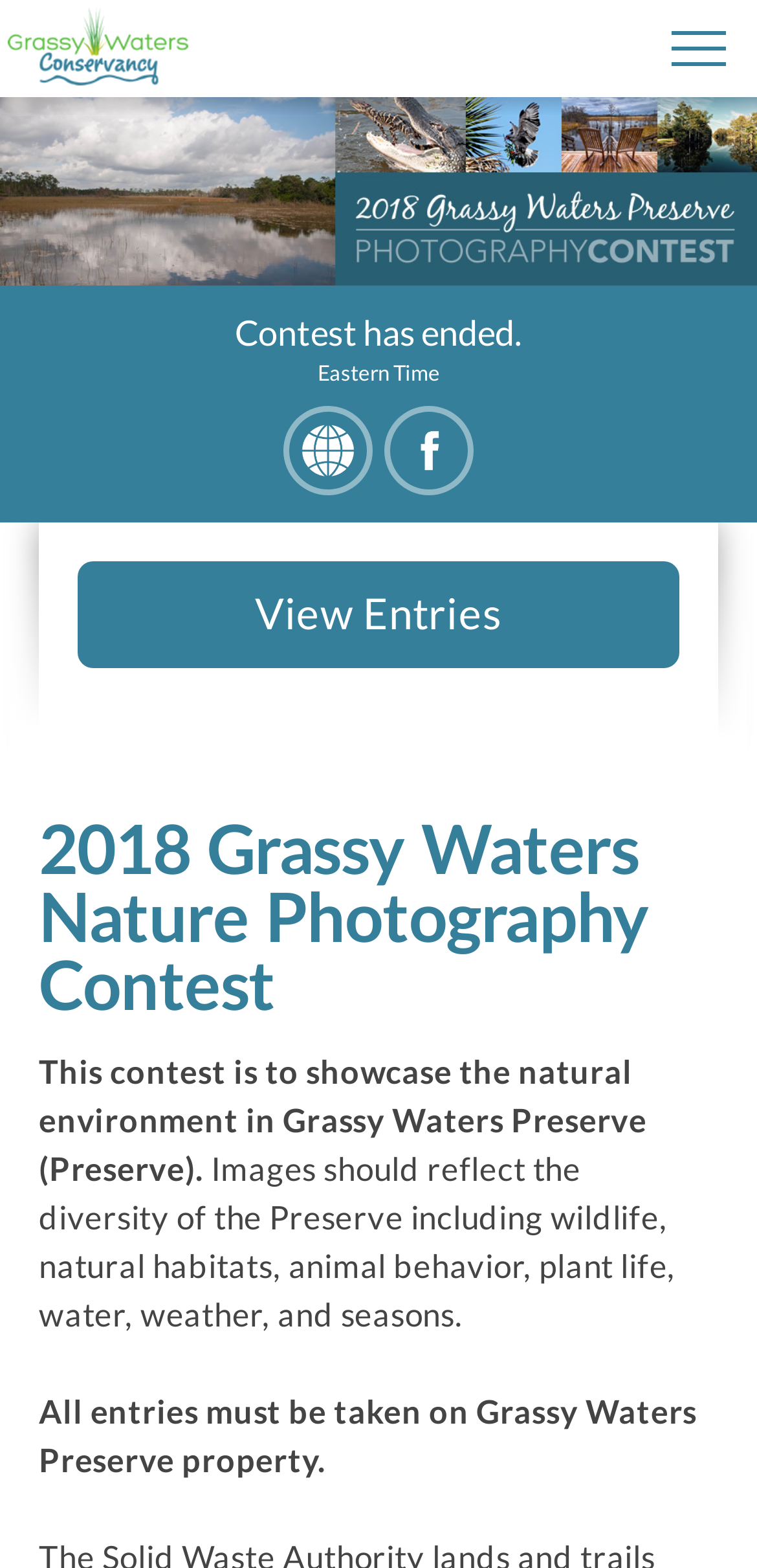Provide a short, one-word or phrase answer to the question below:
How can I view the contest entries?

Click 'View Entries'